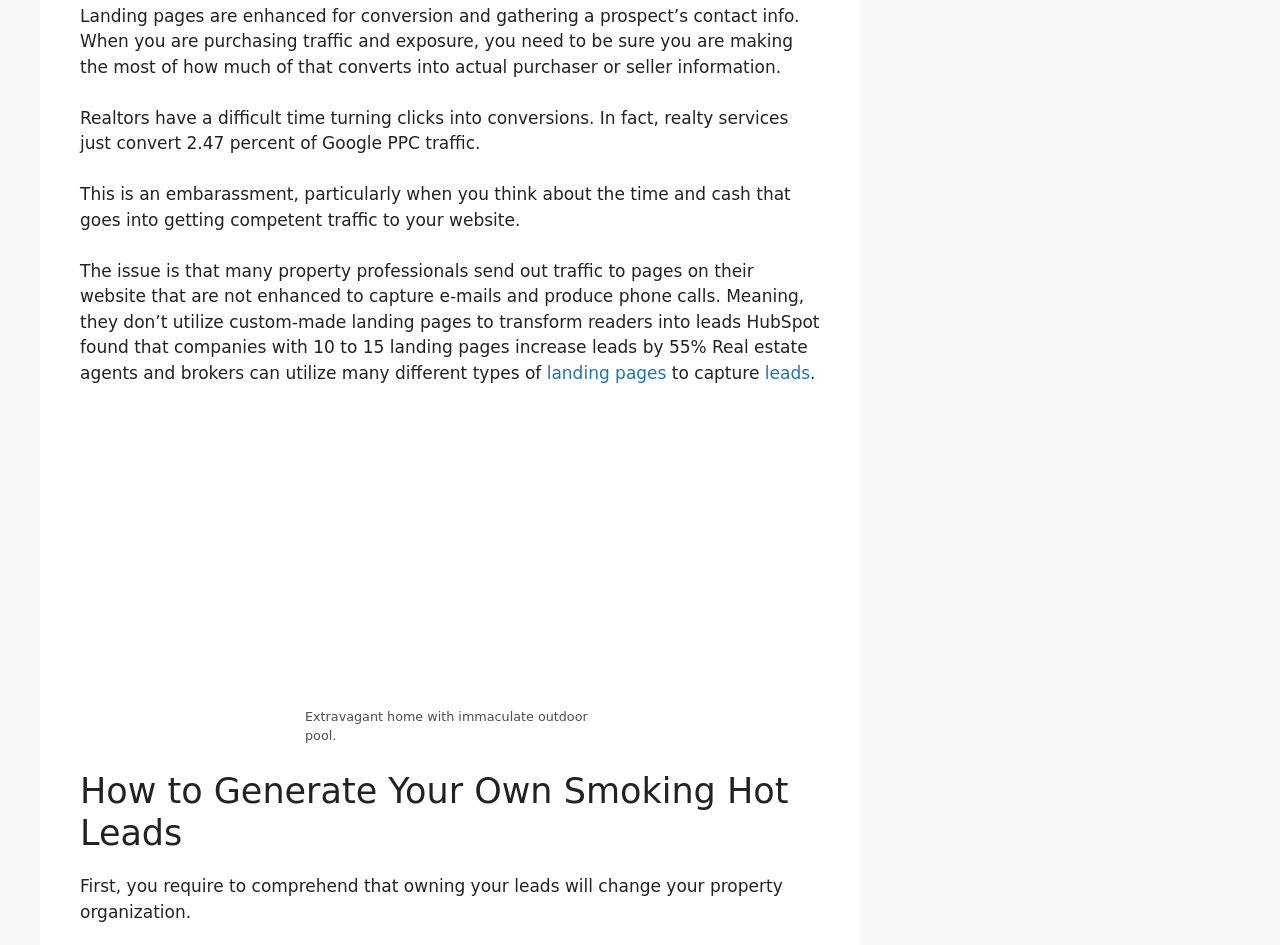Identify the bounding box of the UI component described as: "landing pages".

[0.427, 0.384, 0.521, 0.405]